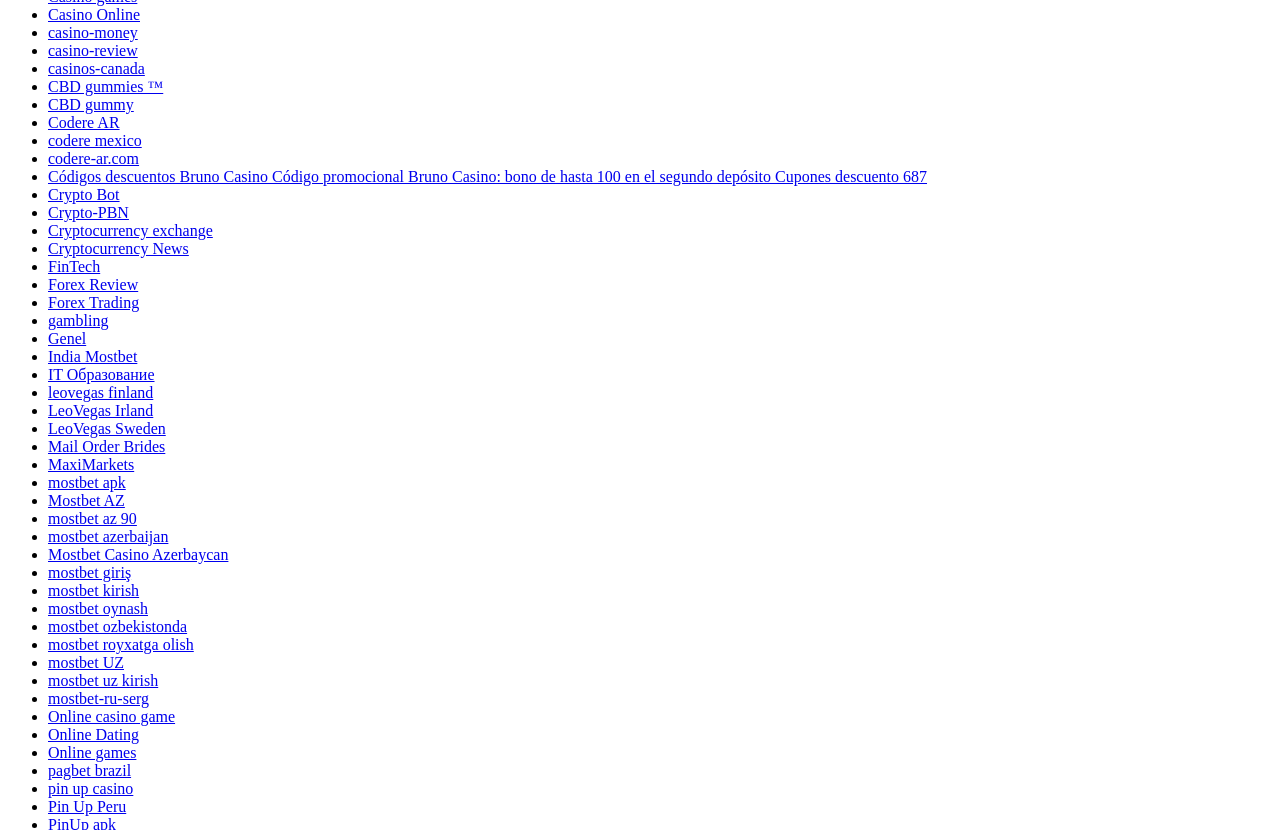Please give a one-word or short phrase response to the following question: 
How many links are on the webpage?

64